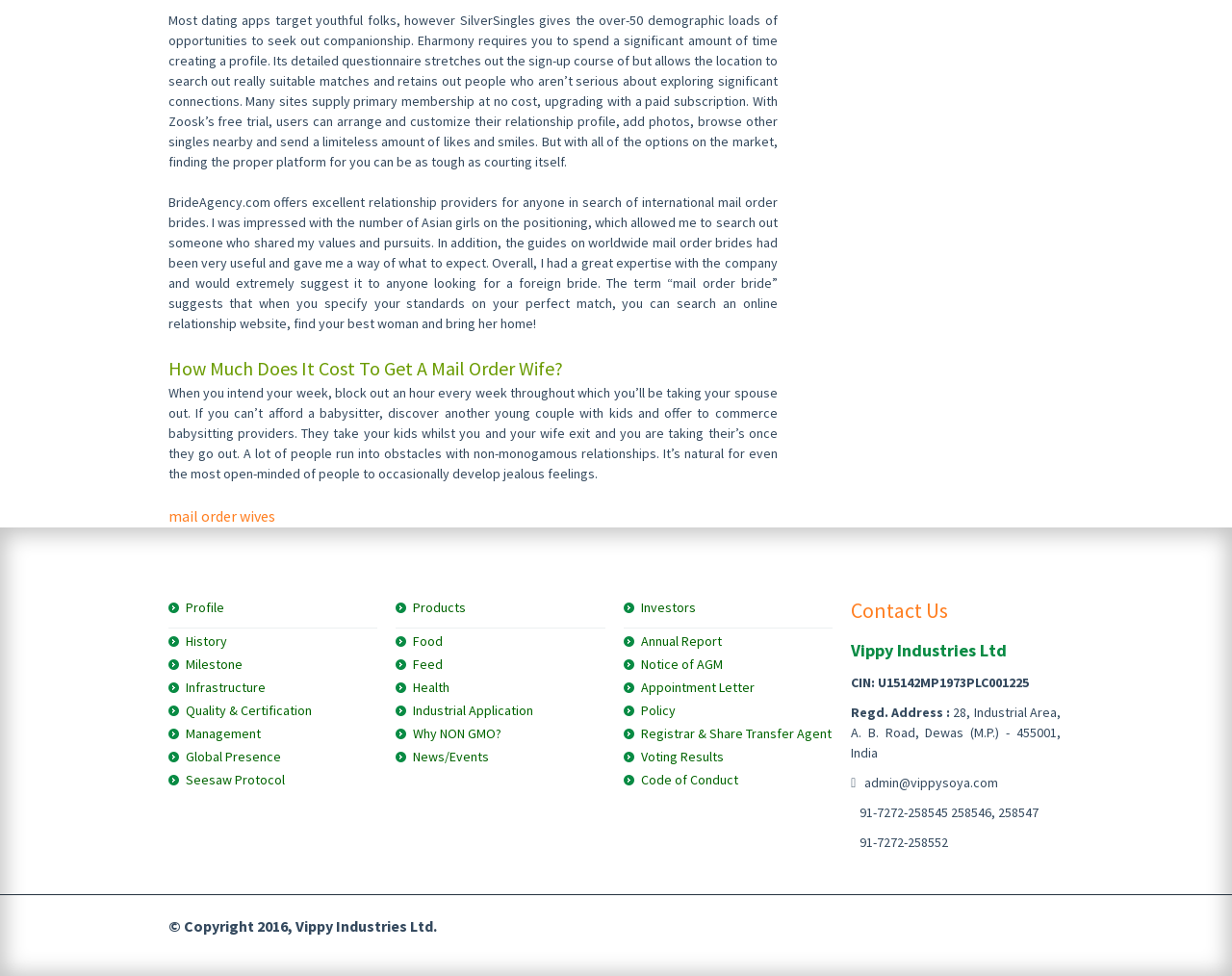Locate the bounding box coordinates of the clickable region to complete the following instruction: "Click on 'mail order wives'."

[0.136, 0.519, 0.223, 0.538]